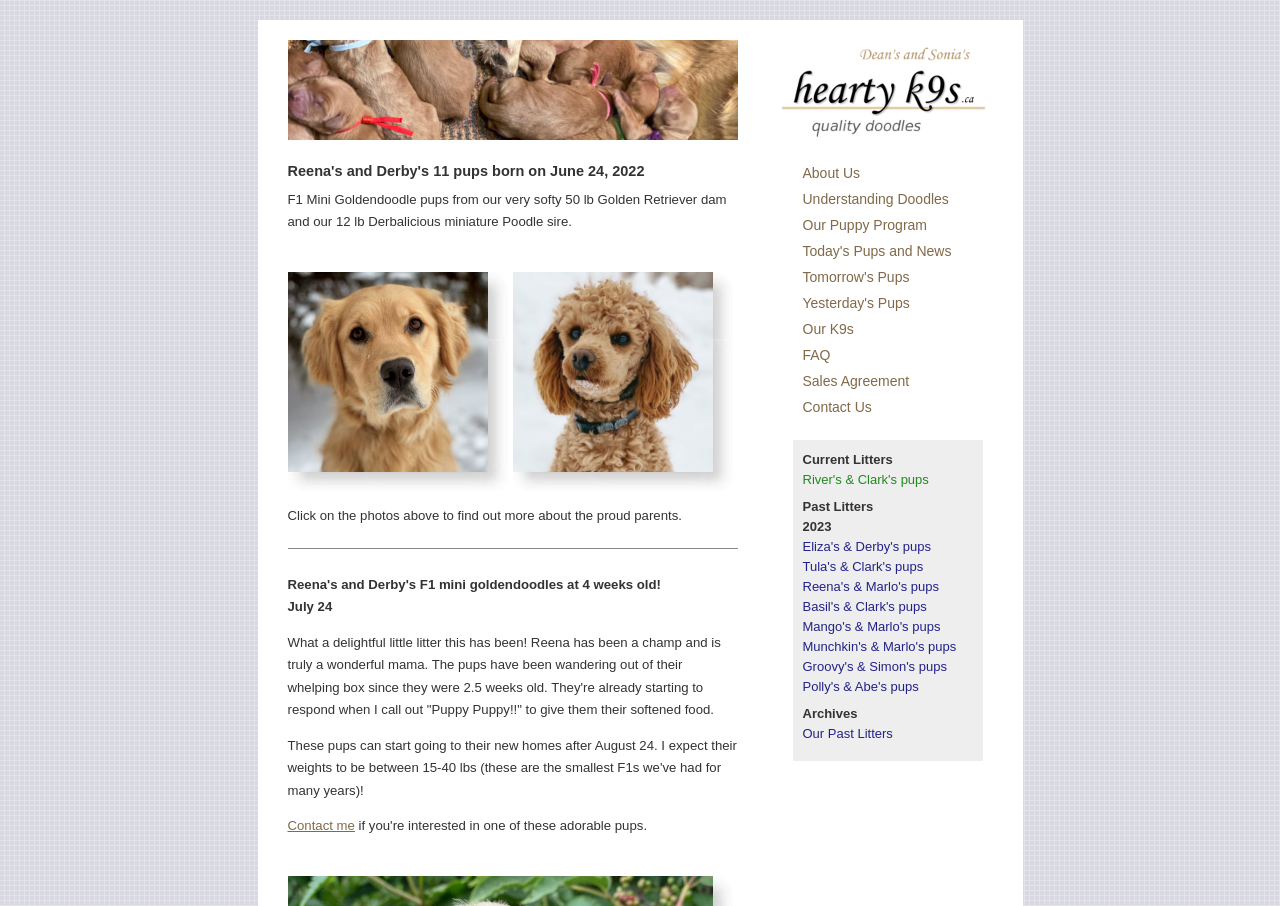Find the bounding box coordinates of the element to click in order to complete the given instruction: "Contact the owner."

[0.225, 0.903, 0.277, 0.92]